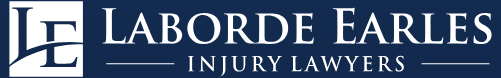What is the color scheme of the logo?
Please provide a comprehensive answer based on the visual information in the image.

The color scheme of the logo consists of dark blue and white, which conveys a professional and trustworthy image, symbolizing the firm’s commitment to providing legal services in personal injury cases.